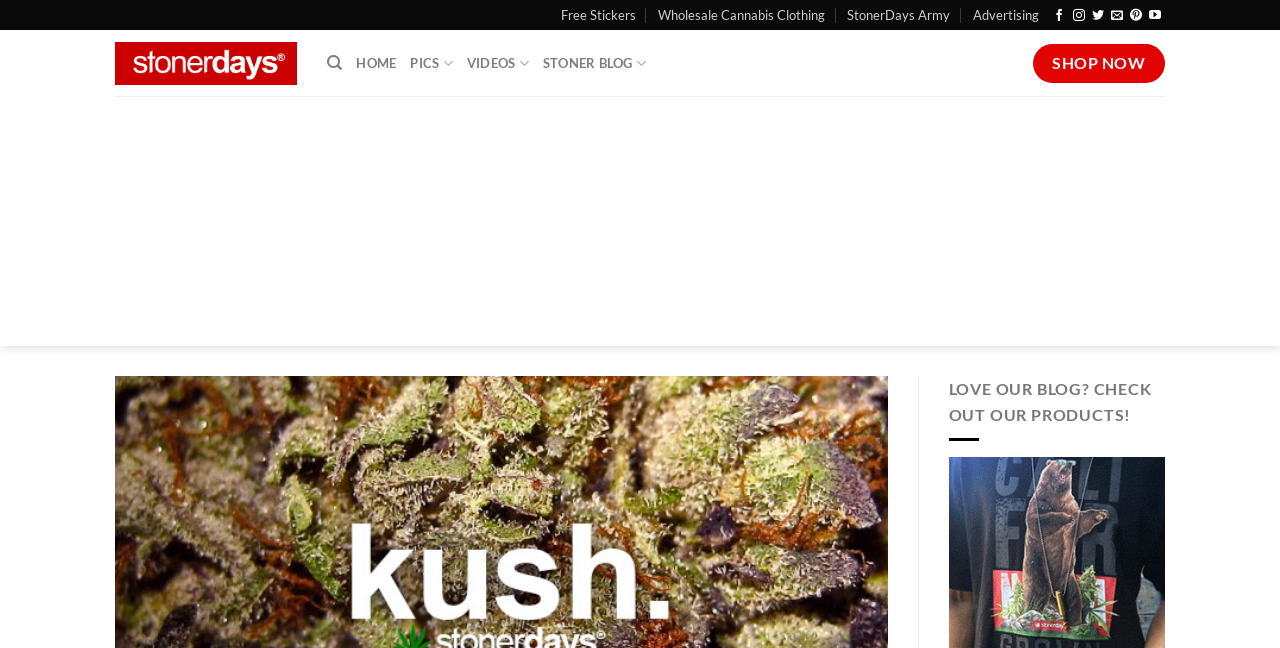Pinpoint the bounding box coordinates of the area that must be clicked to complete this instruction: "Shop now".

[0.807, 0.067, 0.91, 0.128]